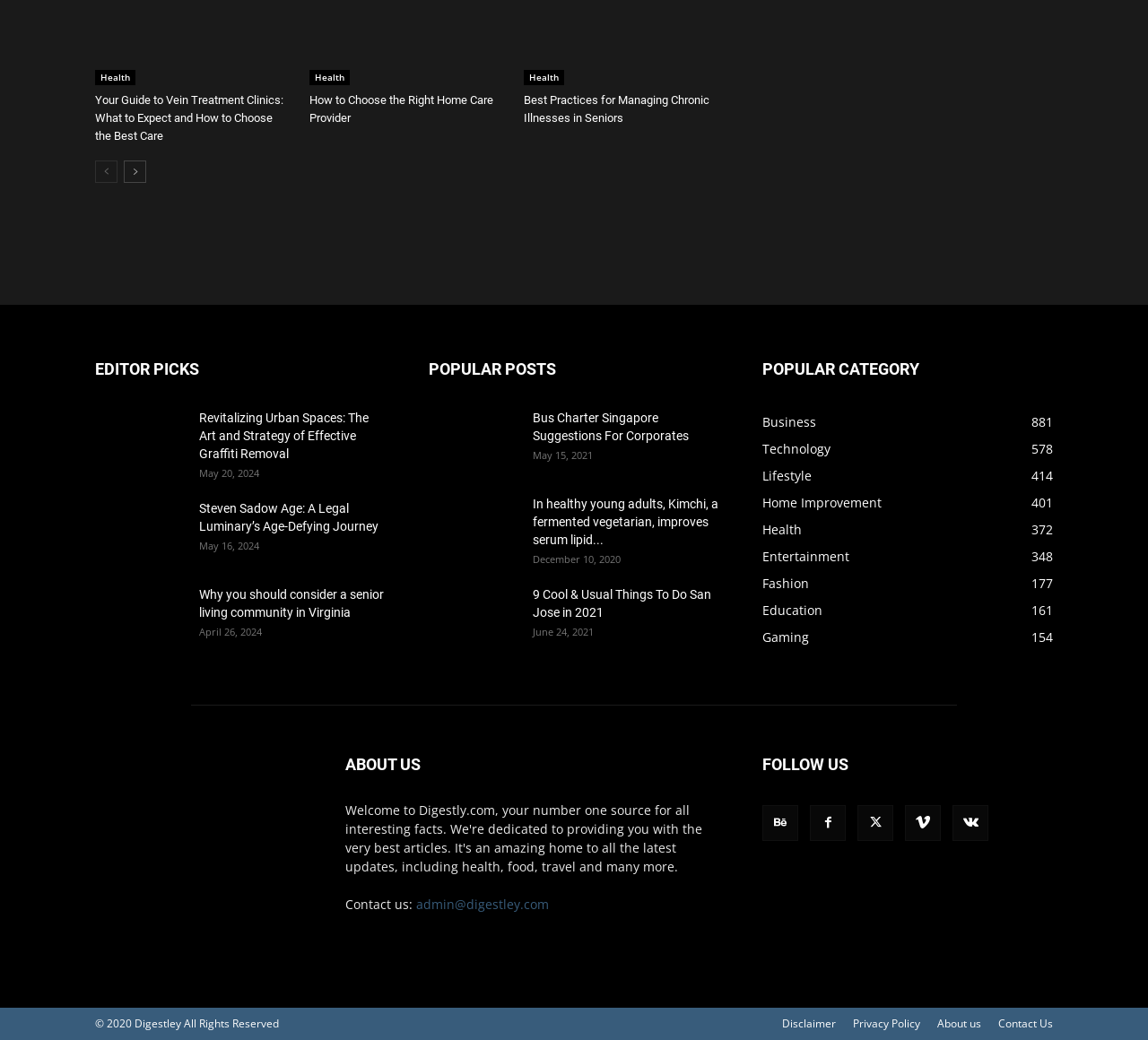Identify and provide the bounding box coordinates of the UI element described: "Home Improvement401". The coordinates should be formatted as [left, top, right, bottom], with each number being a float between 0 and 1.

[0.664, 0.475, 0.768, 0.491]